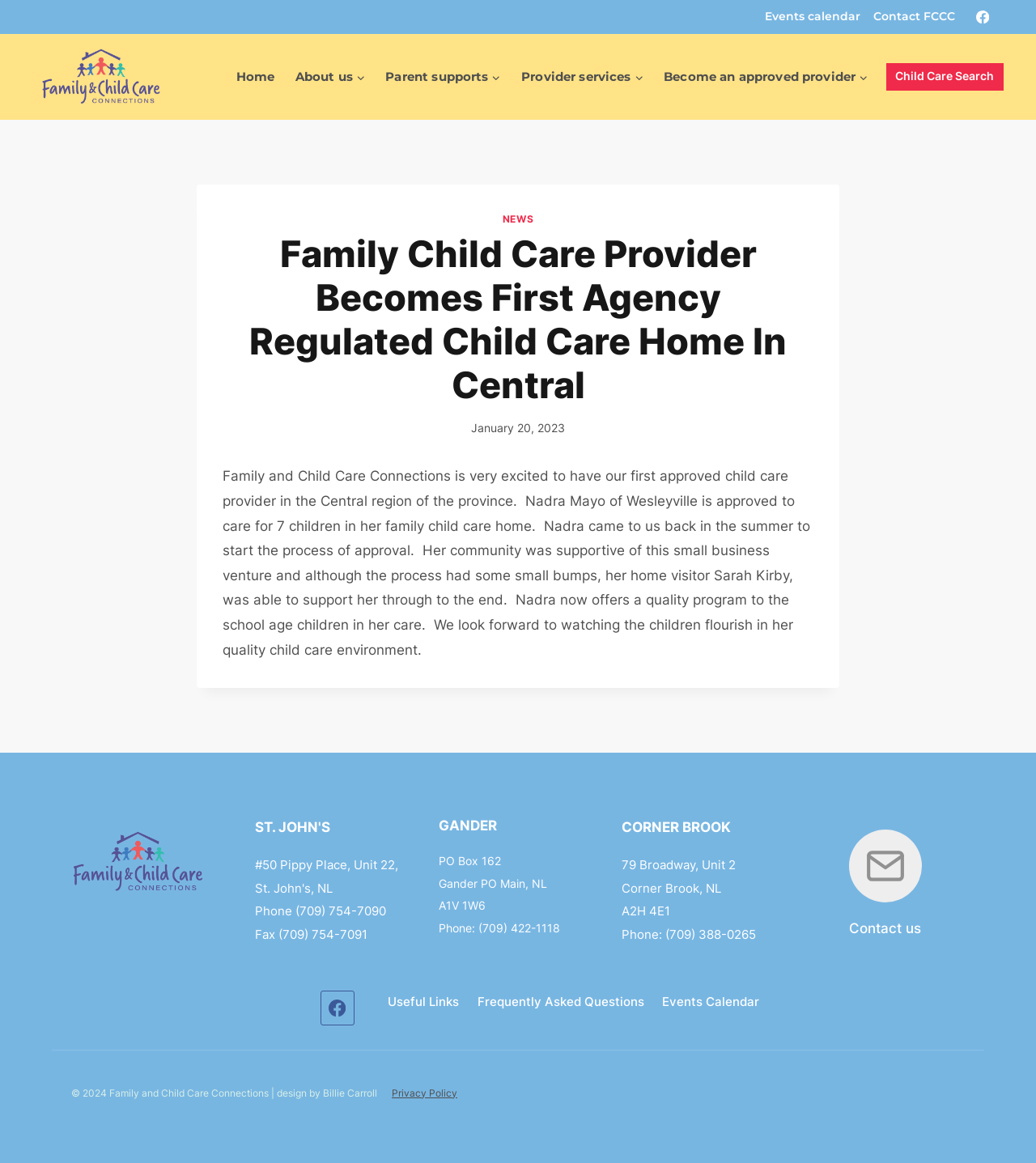What is the name of the organization?
Provide a thorough and detailed answer to the question.

The answer can be found in the logo section of the webpage, where the logo for 'Family and Child Care Connections' is displayed, and also in the article section, where the organization is mentioned as 'Family and Child Care Connections is very excited to have our first approved child care provider...'.